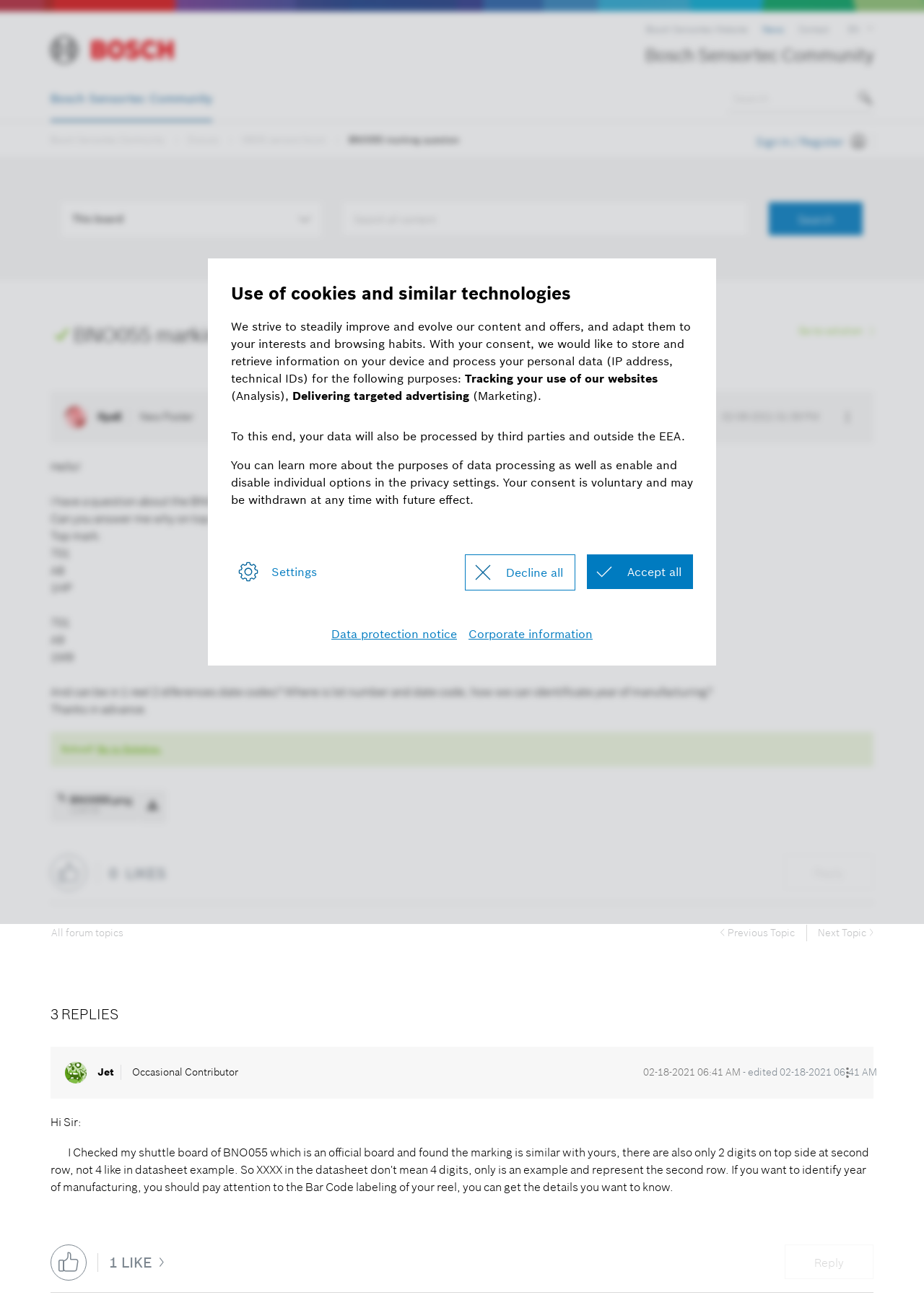Identify the bounding box coordinates for the element that needs to be clicked to fulfill this instruction: "View profile of IlyaE". Provide the coordinates in the format of four float numbers between 0 and 1: [left, top, right, bottom].

[0.105, 0.313, 0.132, 0.323]